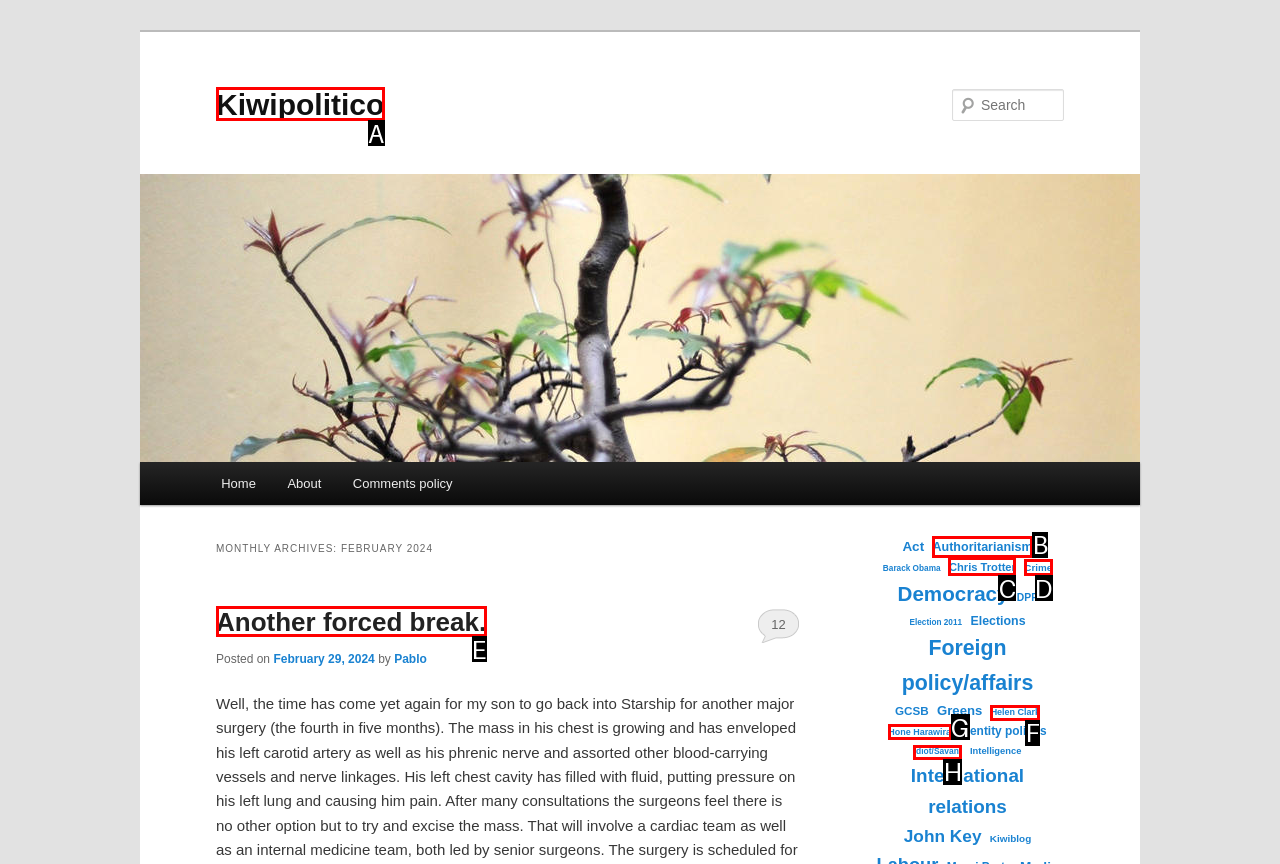What is the letter of the UI element you should click to Search for free dating service? Provide the letter directly.

None